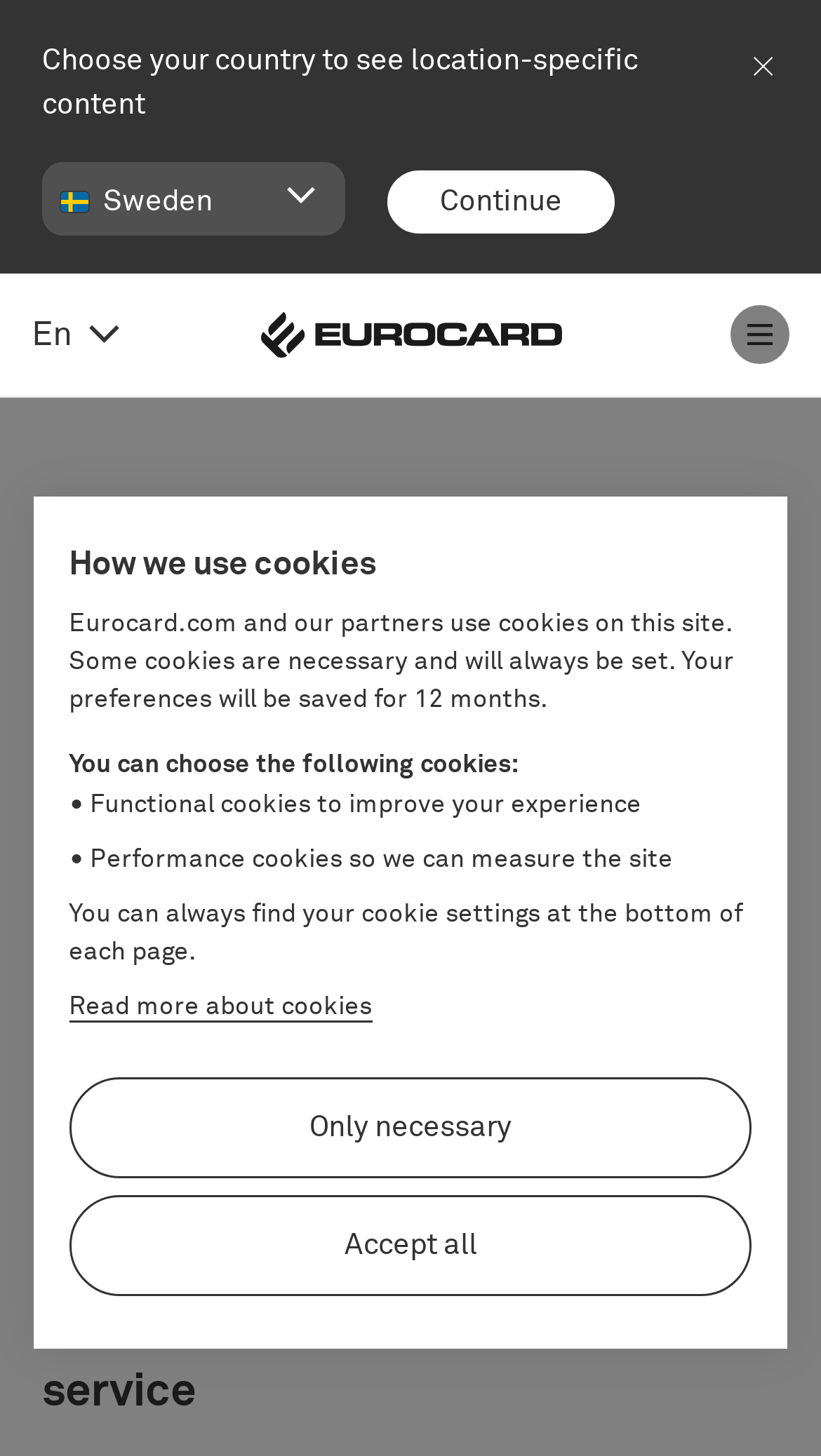Write a detailed summary of the webpage.

This webpage is about accessibility and cookie settings. At the top, there is a static text that reads "Choose your country to see location-specific content". To the right of this text, there is a "Close marketselector" button. Below this, there is a "Market.WcagChange" button with an image to its right, which is not described. 

Further down, there is another "Close market selector" button. To the left of this button, there is a button to open a language menu, which has an image to its right. The language menu is currently set to English.

The main content of the page starts with a heading that reads "How we use cookies". Below this, there is a paragraph of text explaining that the website uses cookies, some of which are necessary, and that the user's preferences will be saved for 12 months.

Under this, there is a section that allows users to choose which types of cookies they want to accept. There are two options: "Functional cookies to improve your experience" and "Performance cookies so we can measure the site". 

At the bottom of the page, there is a reminder that users can always find their cookie settings at the bottom of each page. There is also a link to "Read more about cookies". Finally, there are two buttons: "Only necessary" and "Accept all", which allow users to choose their cookie settings.